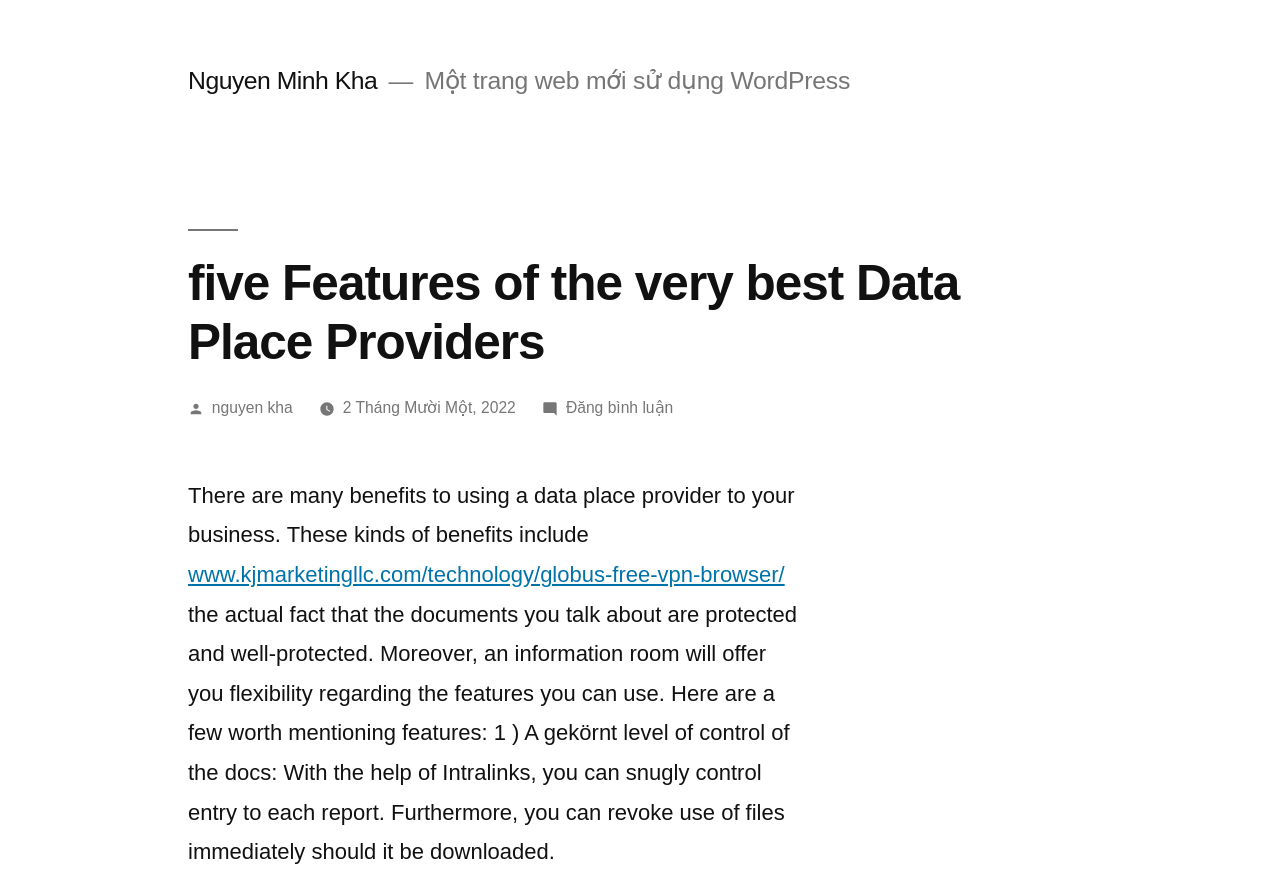Offer an extensive depiction of the webpage and its key elements.

The webpage appears to be a blog post discussing the features of the best data place providers. At the top, there is a link to the author's name, "Nguyen Minh Kha", positioned near the left edge of the page. Next to it, there is a static text stating "Một trang web mới sử dụng WordPress", which translates to "A new website using WordPress".

Below this, there is a header section that spans almost the entire width of the page. Within this section, there is a heading that reads "five Features of the very best Data Place Providers". Below the heading, there are three links: one to the author's name, "nguyen kha", another to the date "2 Tháng Mười Một, 2022", and a third to a comment section.

The main content of the blog post starts below the header section. The text begins by explaining the benefits of using a data place provider, including the protection and flexibility it offers. The text then highlights a few key features, including the ability to control access to documents and revoke file access immediately. There is also a link to an external website, "www.kjmarketingllc.com/technology/globus-free-vpn-browser/", embedded within the text.